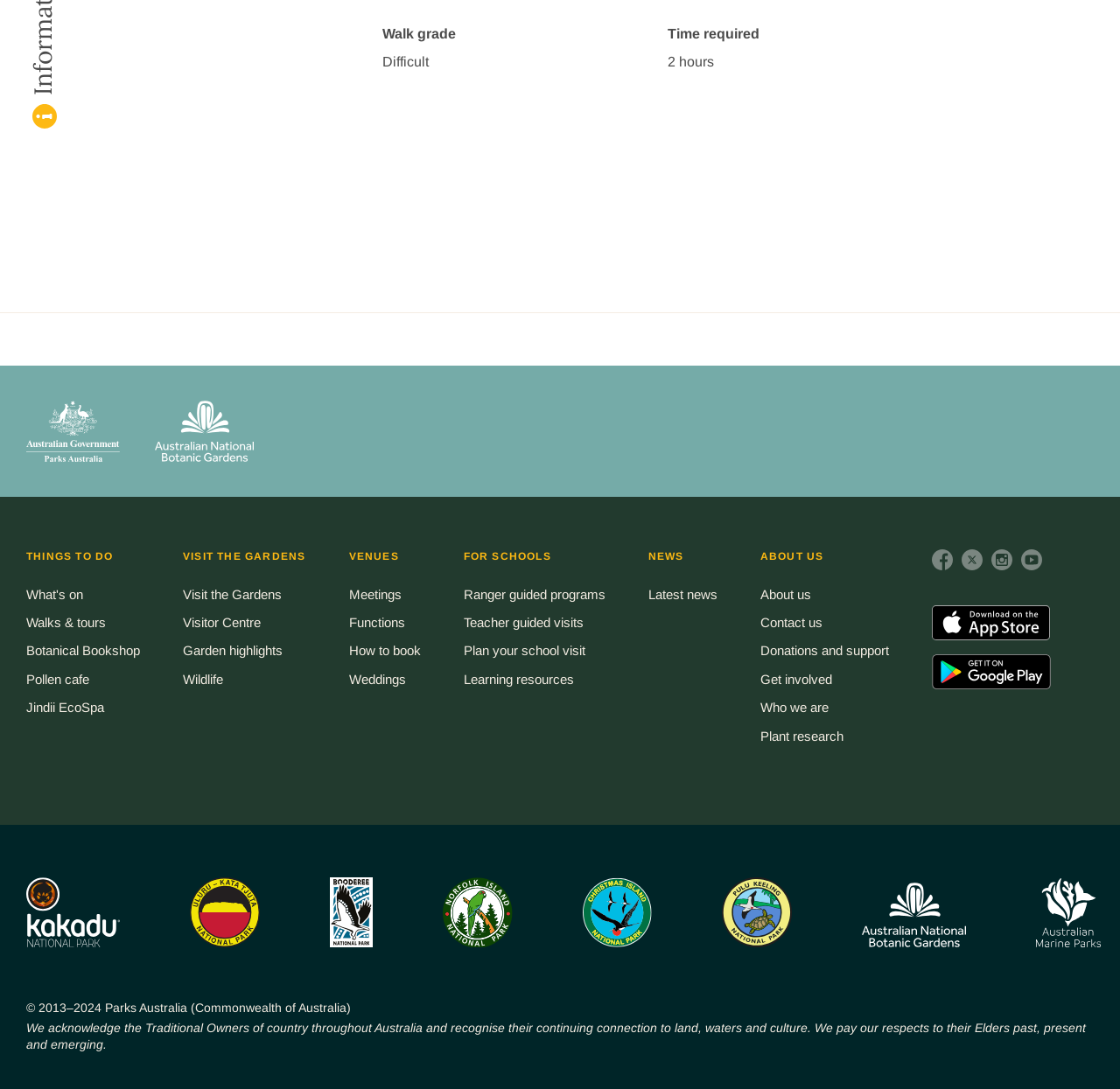What is the purpose of the Jindii EcoSpa?
Please give a detailed answer to the question using the information shown in the image.

The link 'Jindii EcoSpa' is listed under the category 'THINGS TO DO', but its purpose is not specified on the webpage.